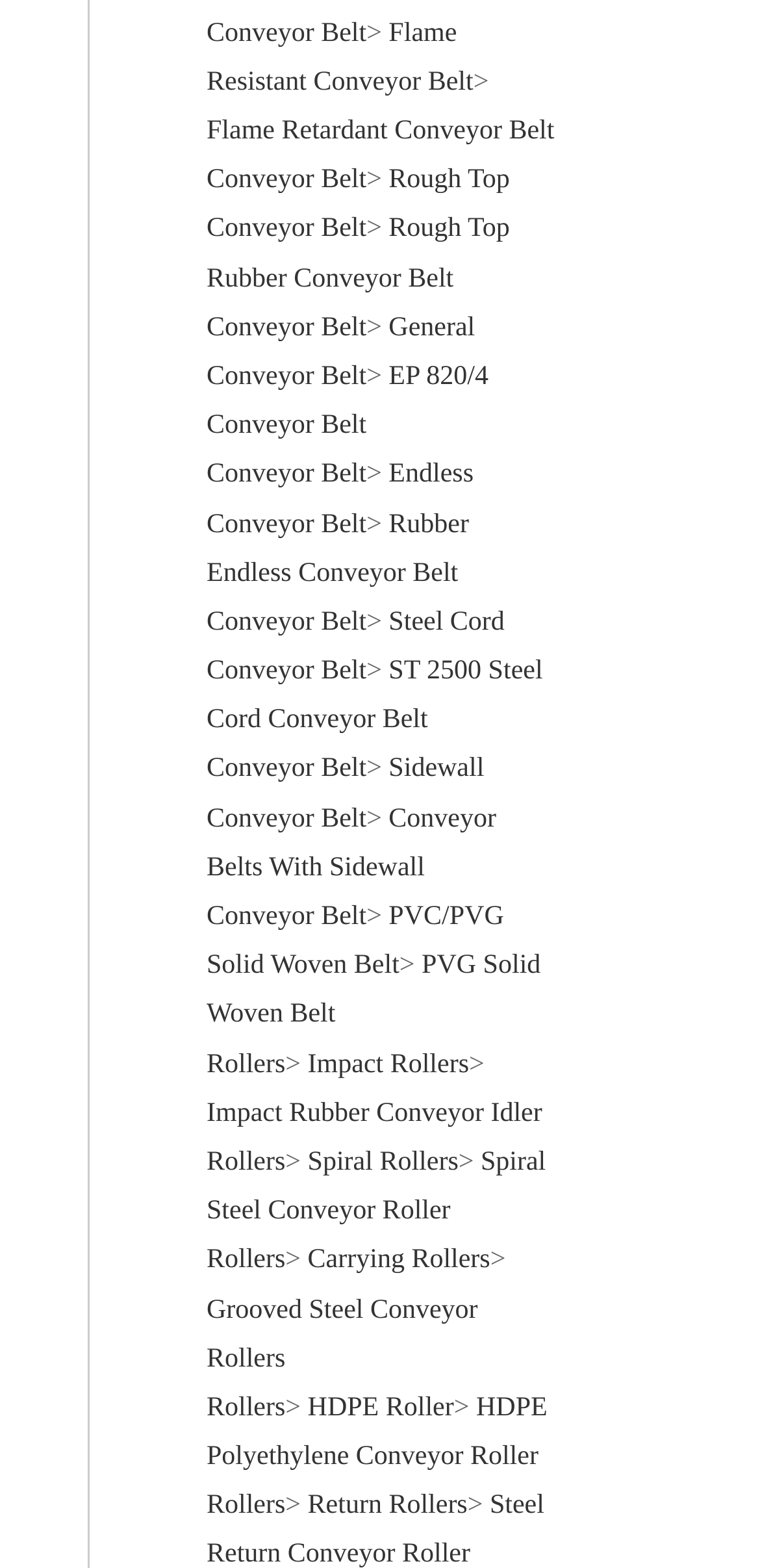Locate the bounding box coordinates of the segment that needs to be clicked to meet this instruction: "Check out Rollers".

[0.272, 0.67, 0.376, 0.688]